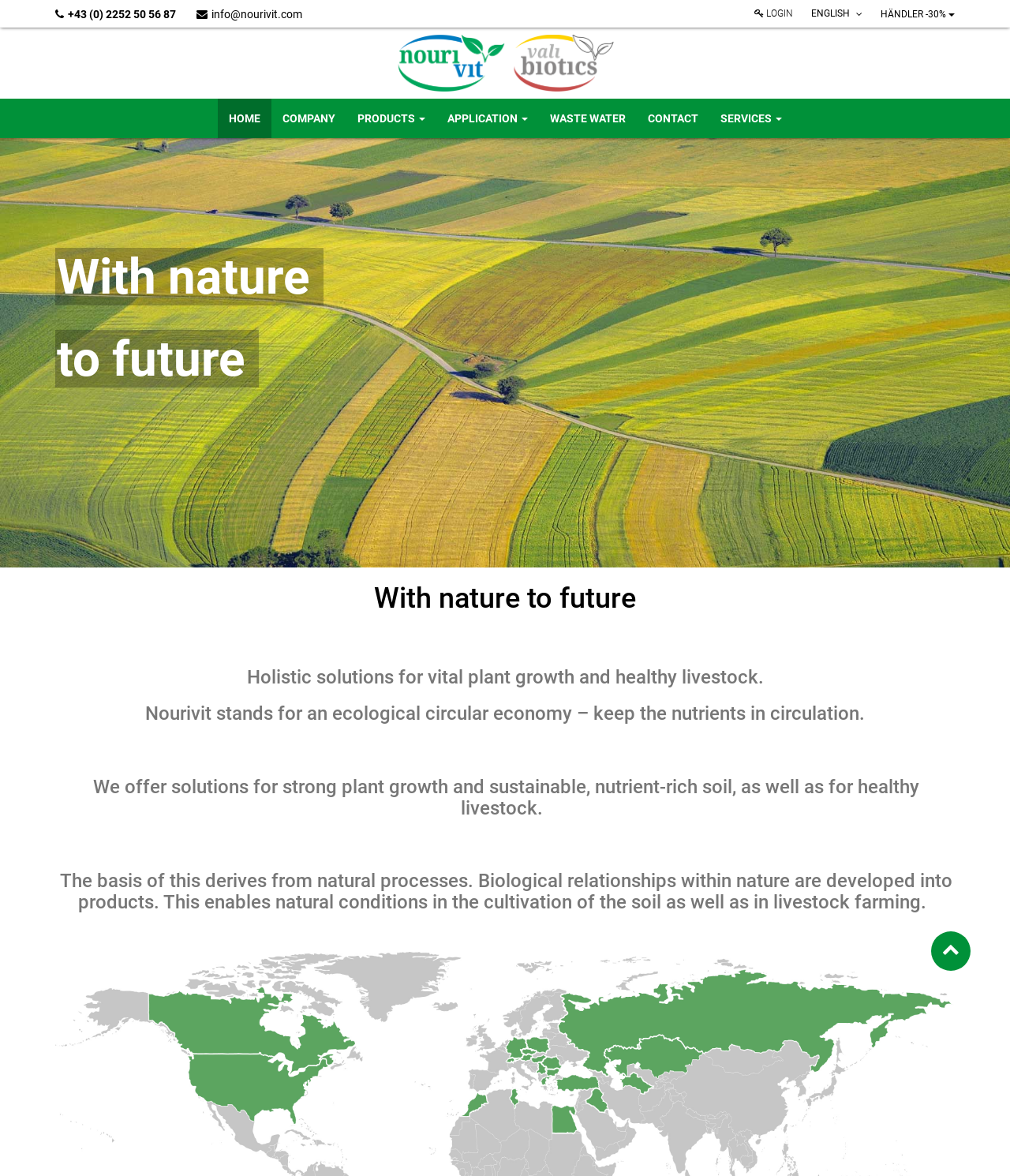Please specify the bounding box coordinates of the clickable region necessary for completing the following instruction: "expand news menu". The coordinates must consist of four float numbers between 0 and 1, i.e., [left, top, right, bottom].

None